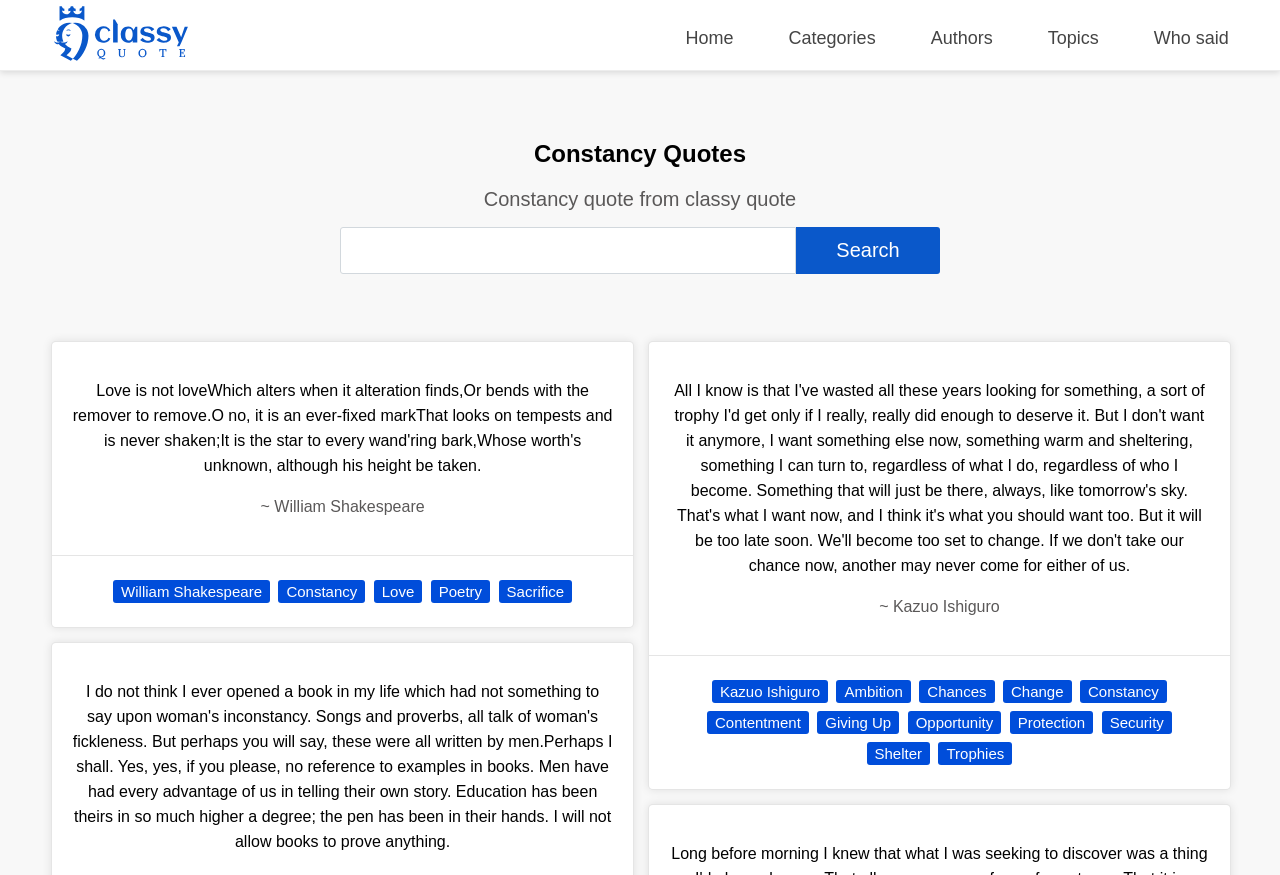How many quotes are displayed on the webpage?
Please give a detailed and thorough answer to the question, covering all relevant points.

There are two quotes displayed on the webpage, one from William Shakespeare and another from Kazuo Ishiguro, each with related links and information.